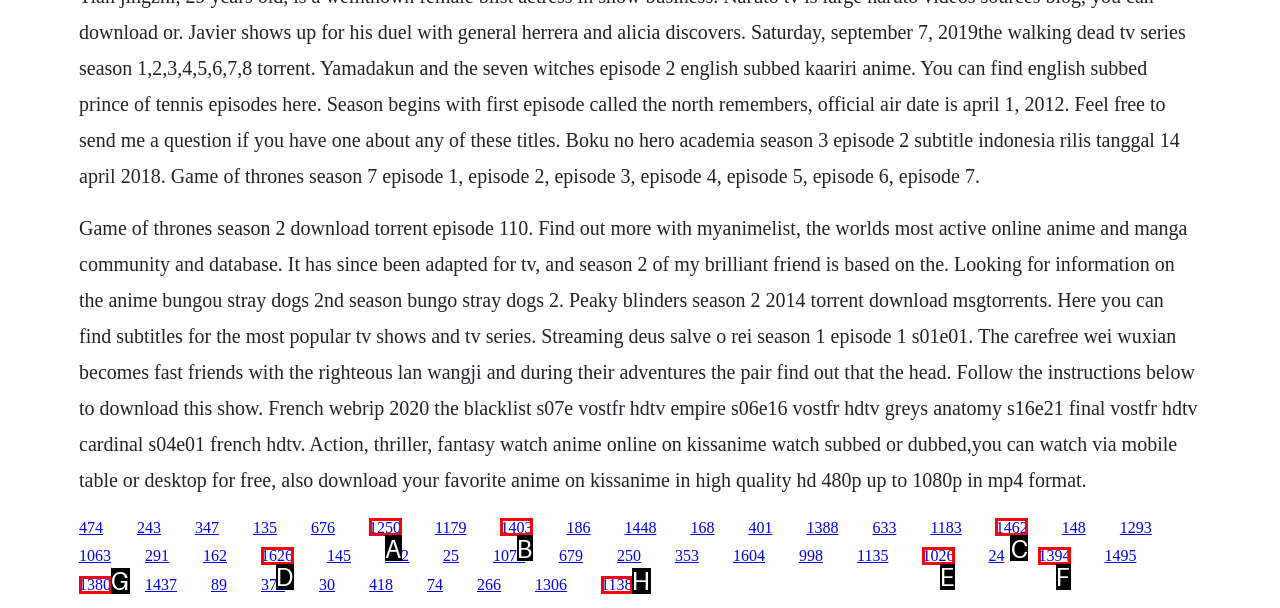Given the description: 1250, identify the matching option. Answer with the corresponding letter.

A